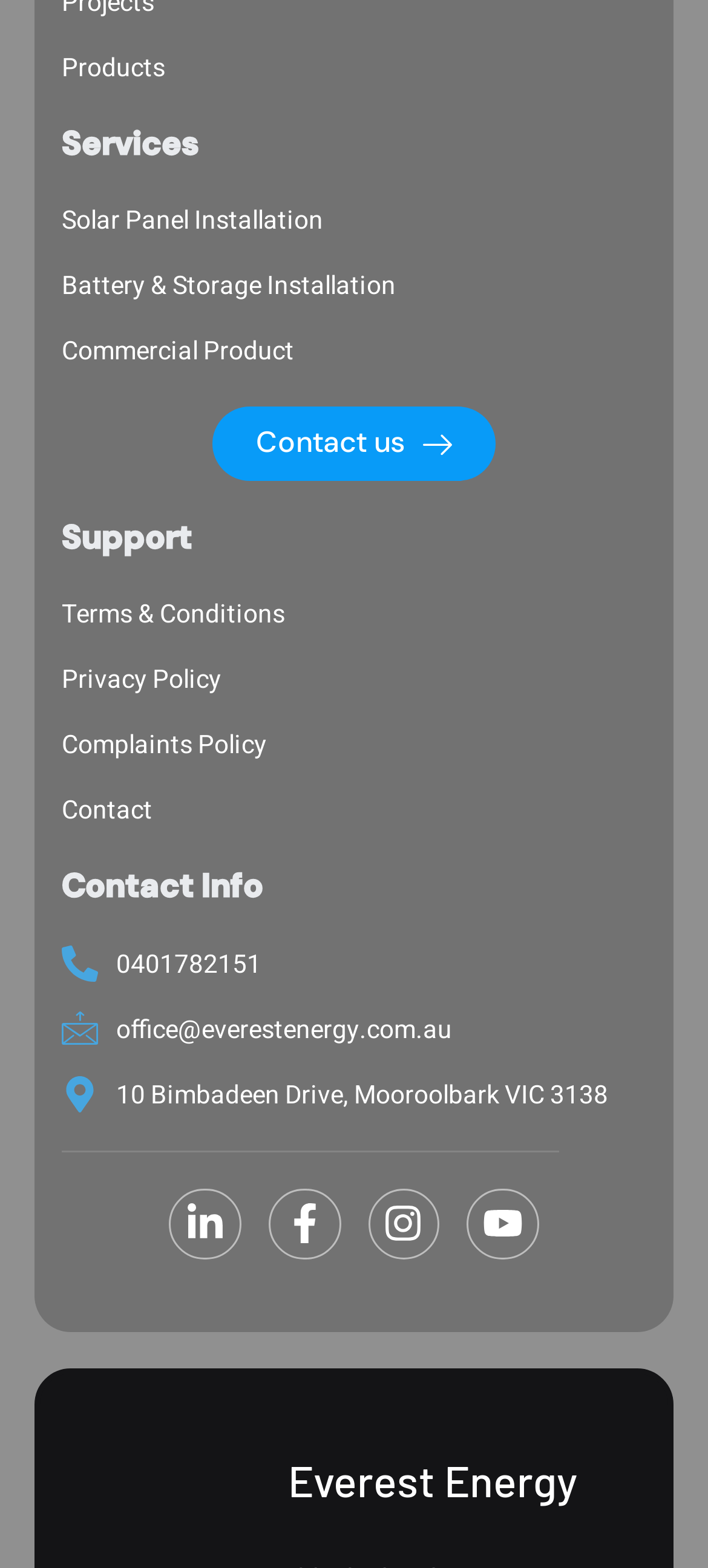What is the phone number for contact?
Please provide a comprehensive answer based on the contents of the image.

I found the phone number under the 'Contact Info' heading, which is '0401782151'. This is the phone number for contact.